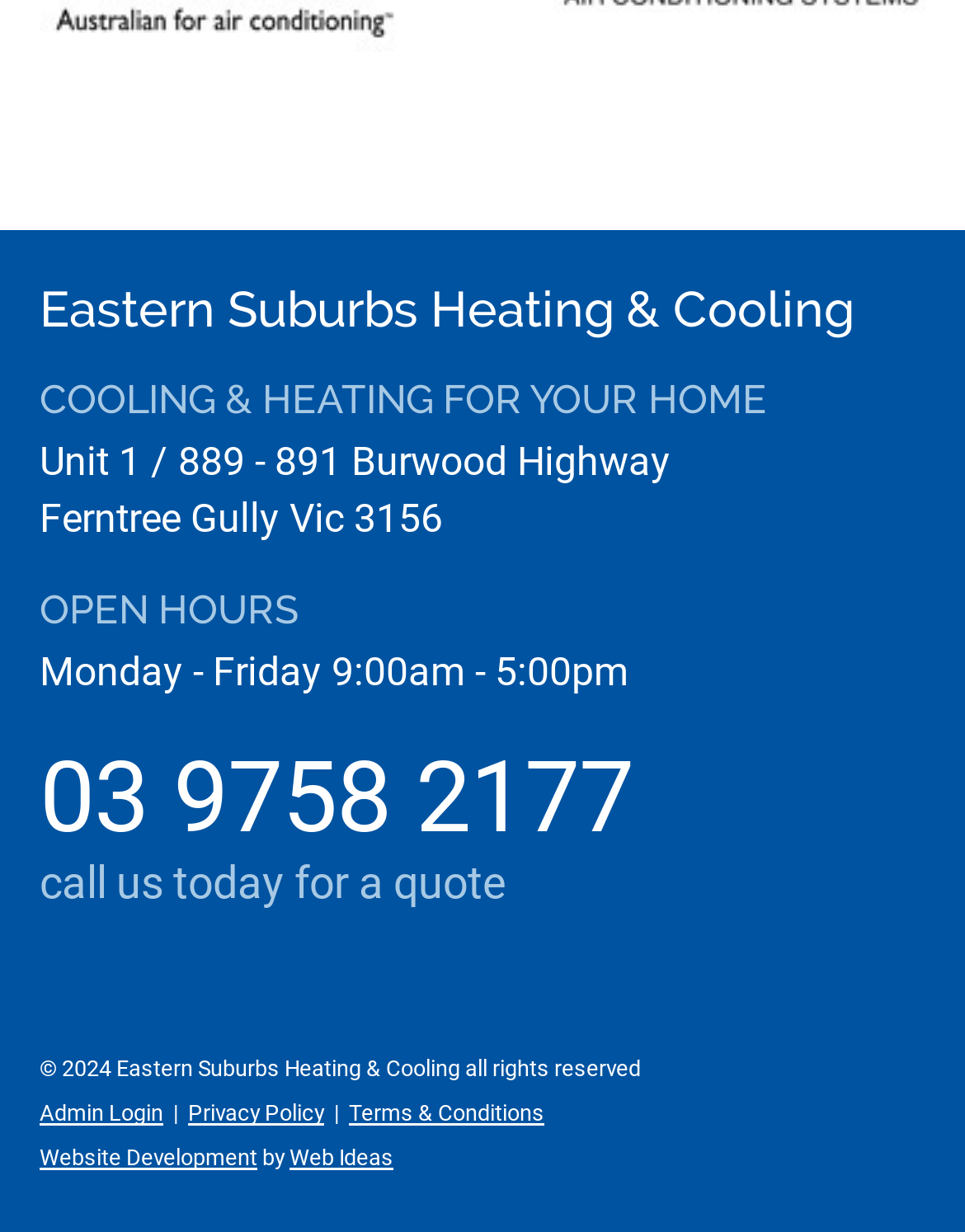Who developed the website?
Based on the image, answer the question with as much detail as possible.

The website developer is obtained from the link element 'Web Ideas' which is located at the bottom of the webpage, next to the 'Website Development' link.